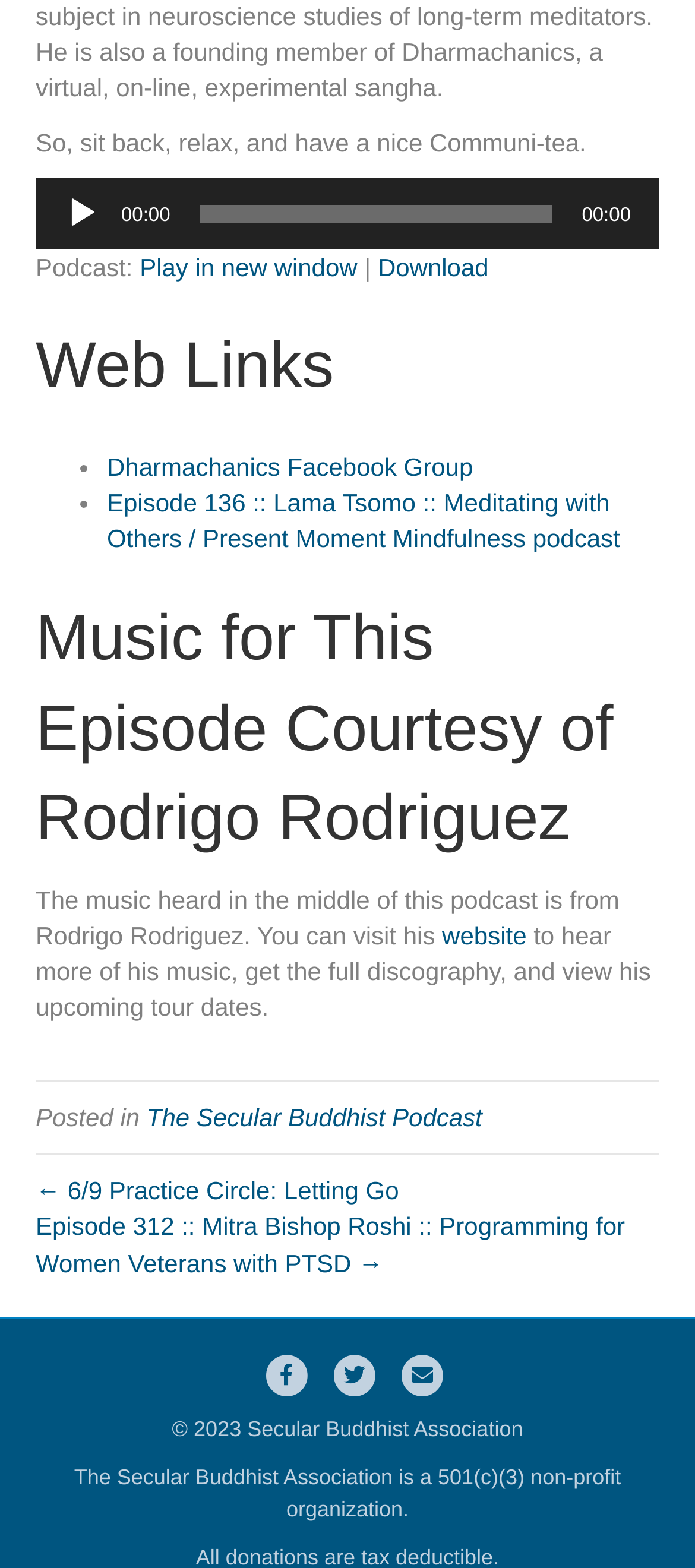What is the copyright year of the webpage?
Look at the screenshot and provide an in-depth answer.

I found the copyright year by looking at the static text '© 2023 Secular Buddhist Association' at the bottom of the webpage. This suggests that the copyright year of the webpage is 2023.